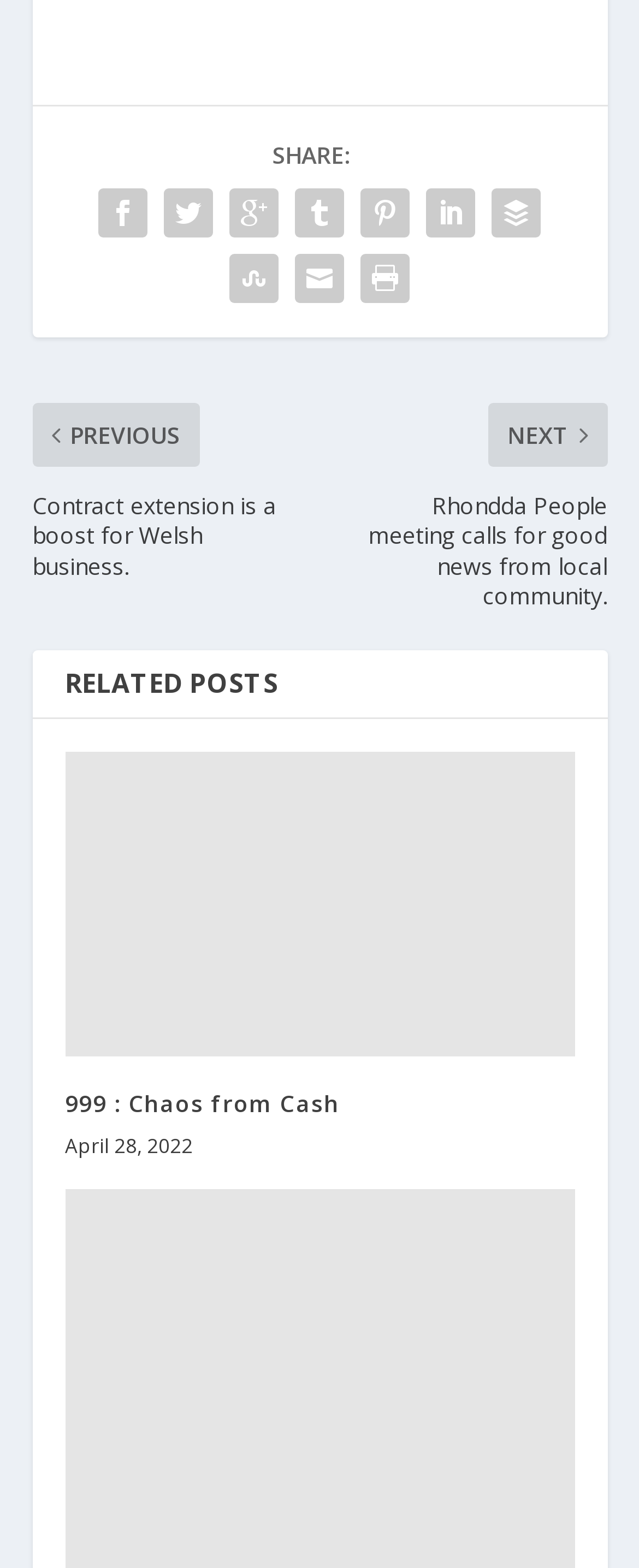Could you determine the bounding box coordinates of the clickable element to complete the instruction: "Enter your email in the 'Email' field"? Provide the coordinates as four float numbers between 0 and 1, i.e., [left, top, right, bottom].

None